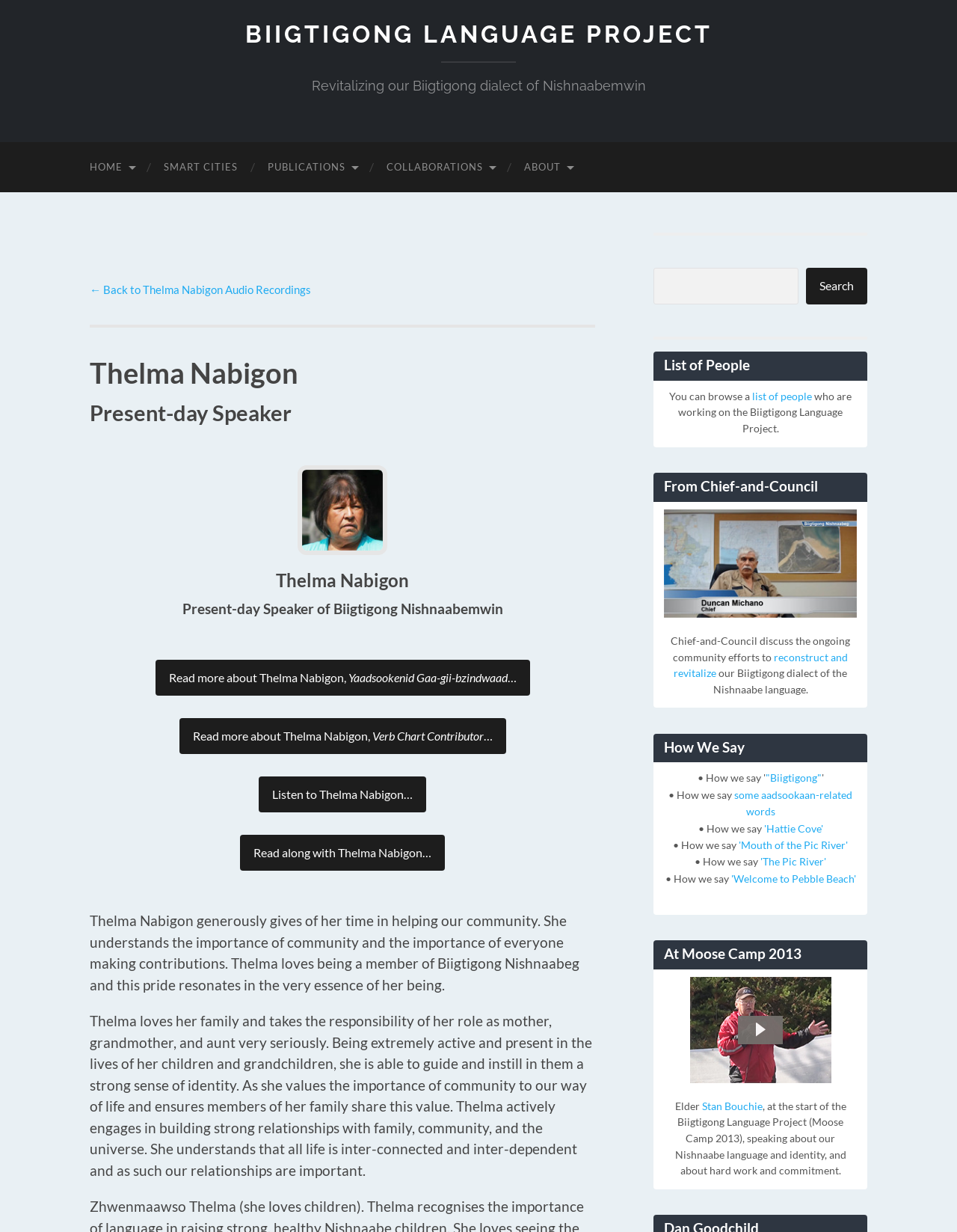Please identify the bounding box coordinates of the area that needs to be clicked to fulfill the following instruction: "Read more about Thelma Nabigon, Yaadsookenid Gaa-gii-bzindwaad…."

[0.162, 0.536, 0.554, 0.565]